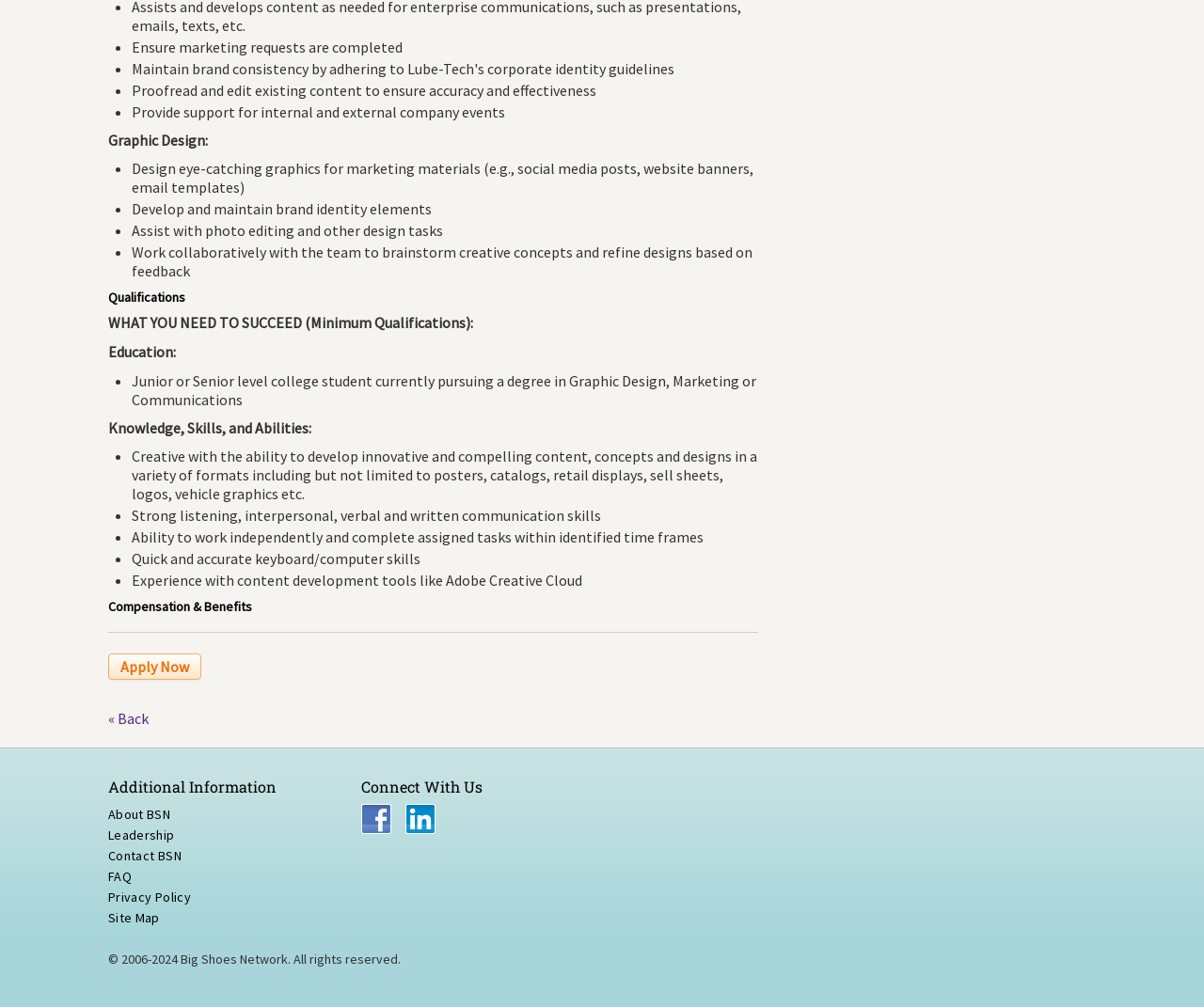Using details from the image, please answer the following question comprehensively:
What is the purpose of the 'Apply Now' button?

The 'Apply Now' button is a call-to-action element on the webpage, and its purpose is to allow interested candidates to apply for the job opportunity described on the webpage.